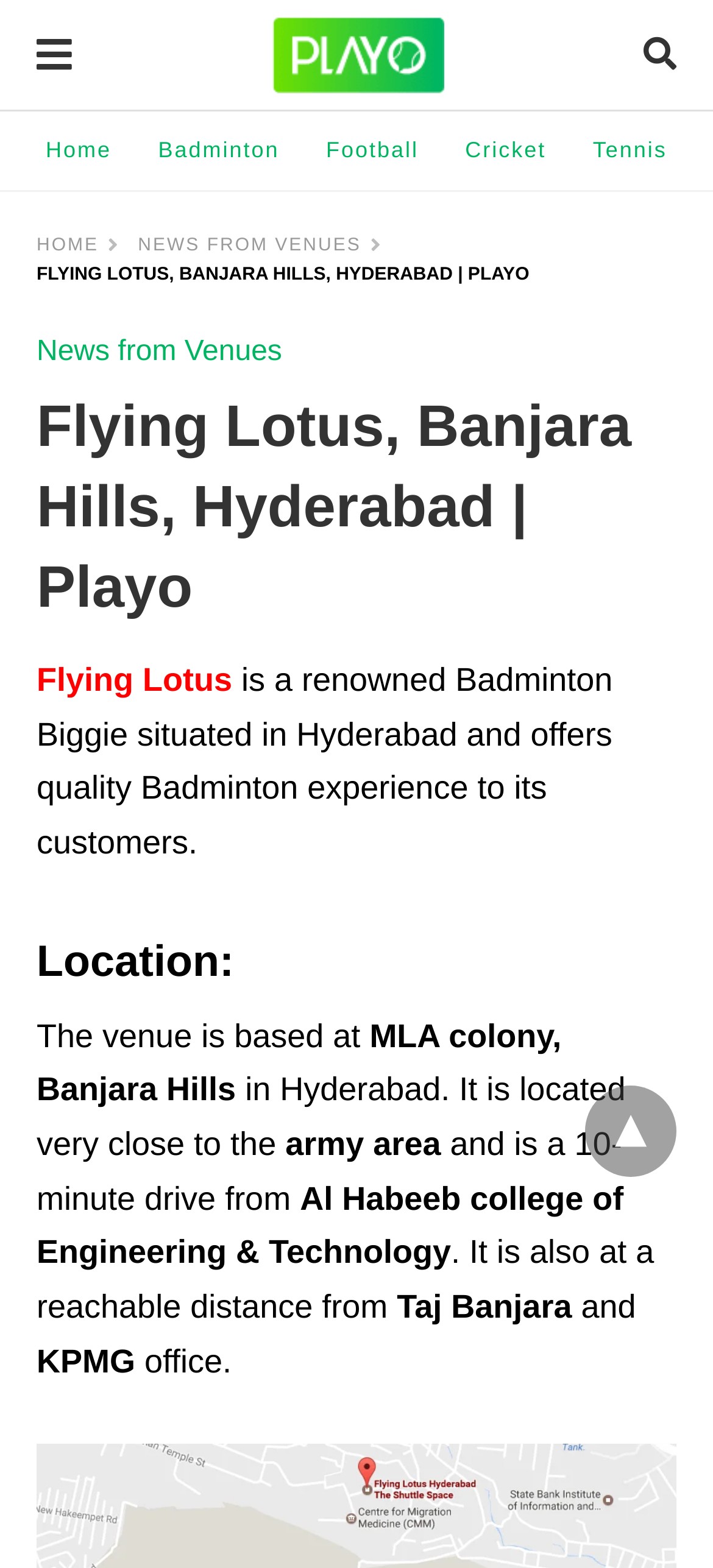Please determine the bounding box coordinates, formatted as (top-left x, top-left y, bottom-right x, bottom-right y), with all values as floating point numbers between 0 and 1. Identify the bounding box of the region described as: Inver Grove Heights Roofing

None